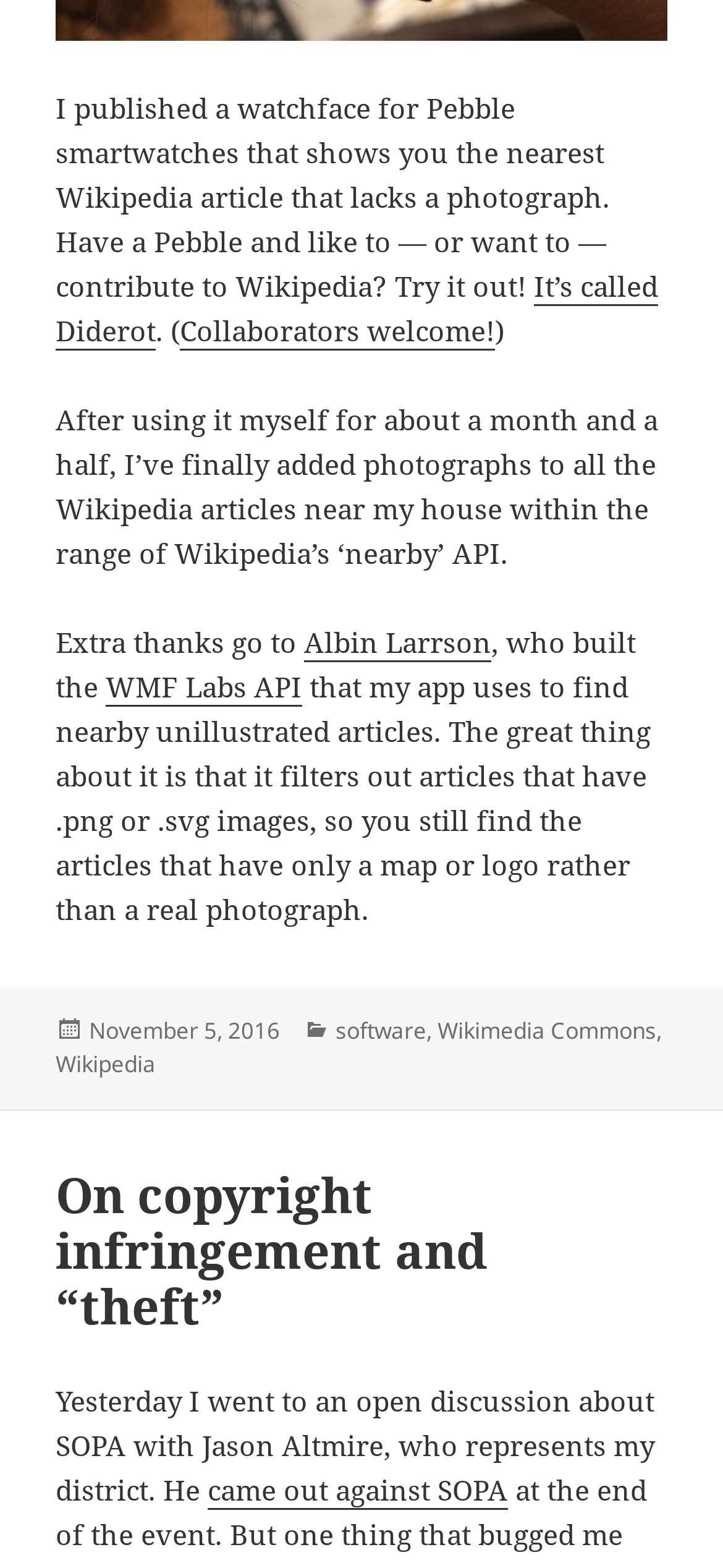Please specify the bounding box coordinates of the region to click in order to perform the following instruction: "Check the Wikipedia category".

[0.077, 0.668, 0.215, 0.689]